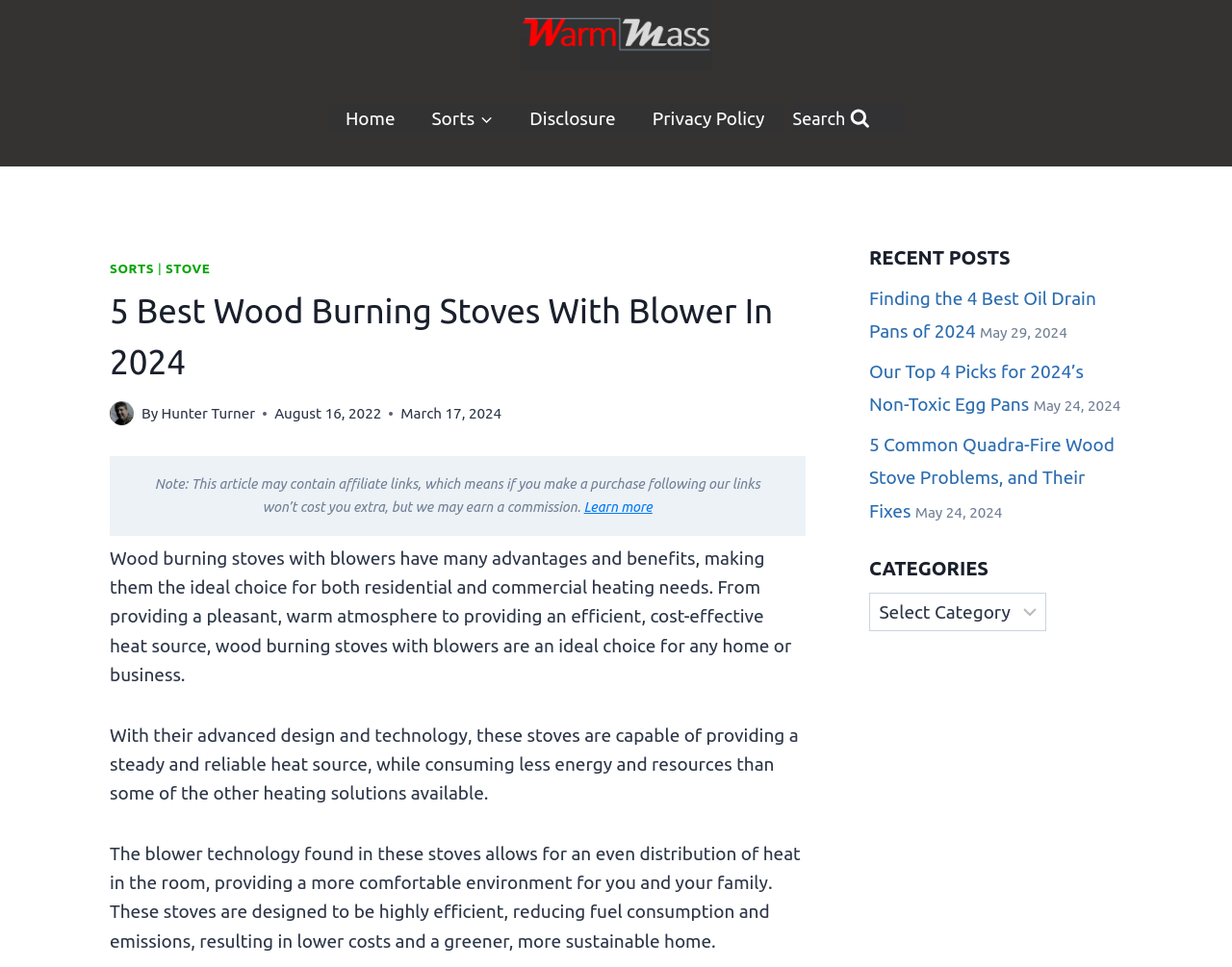Using the webpage screenshot, locate the HTML element that fits the following description and provide its bounding box: "Home".

[0.266, 0.107, 0.336, 0.138]